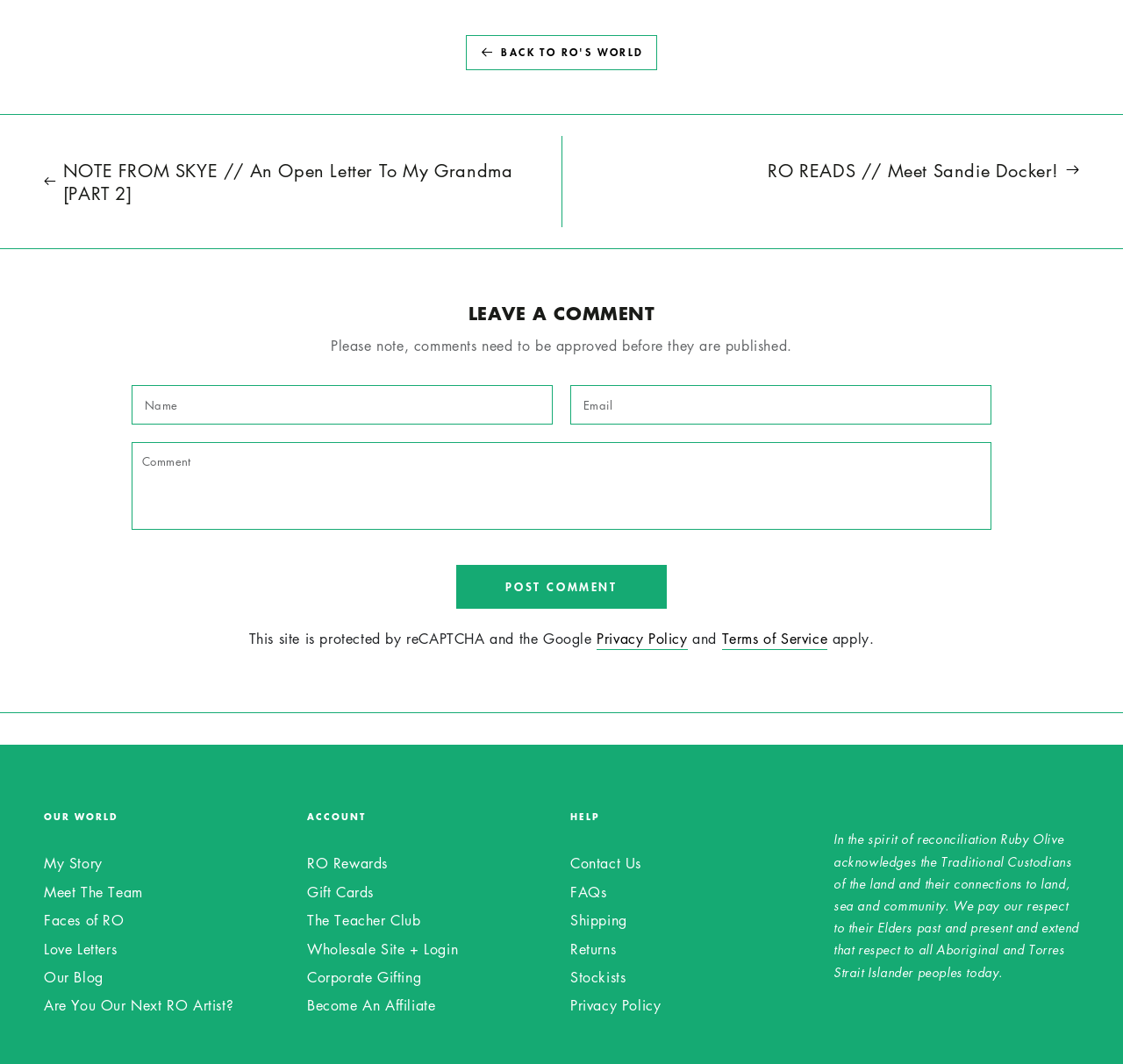What is the purpose of the 'reCAPTCHA'?
Answer with a single word or phrase by referring to the visual content.

To prevent spam